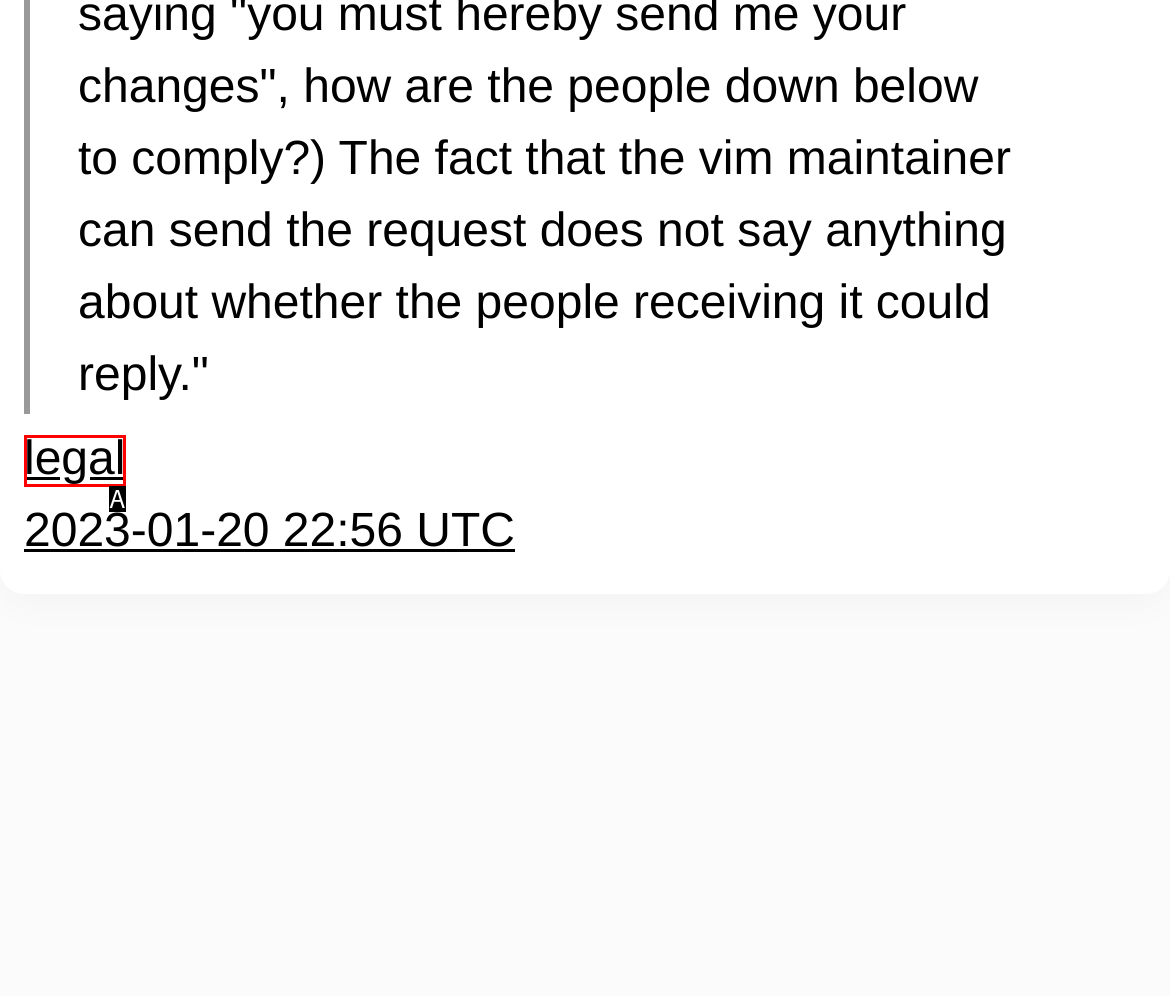Identify the option that corresponds to the description: legal 
Provide the letter of the matching option from the available choices directly.

A